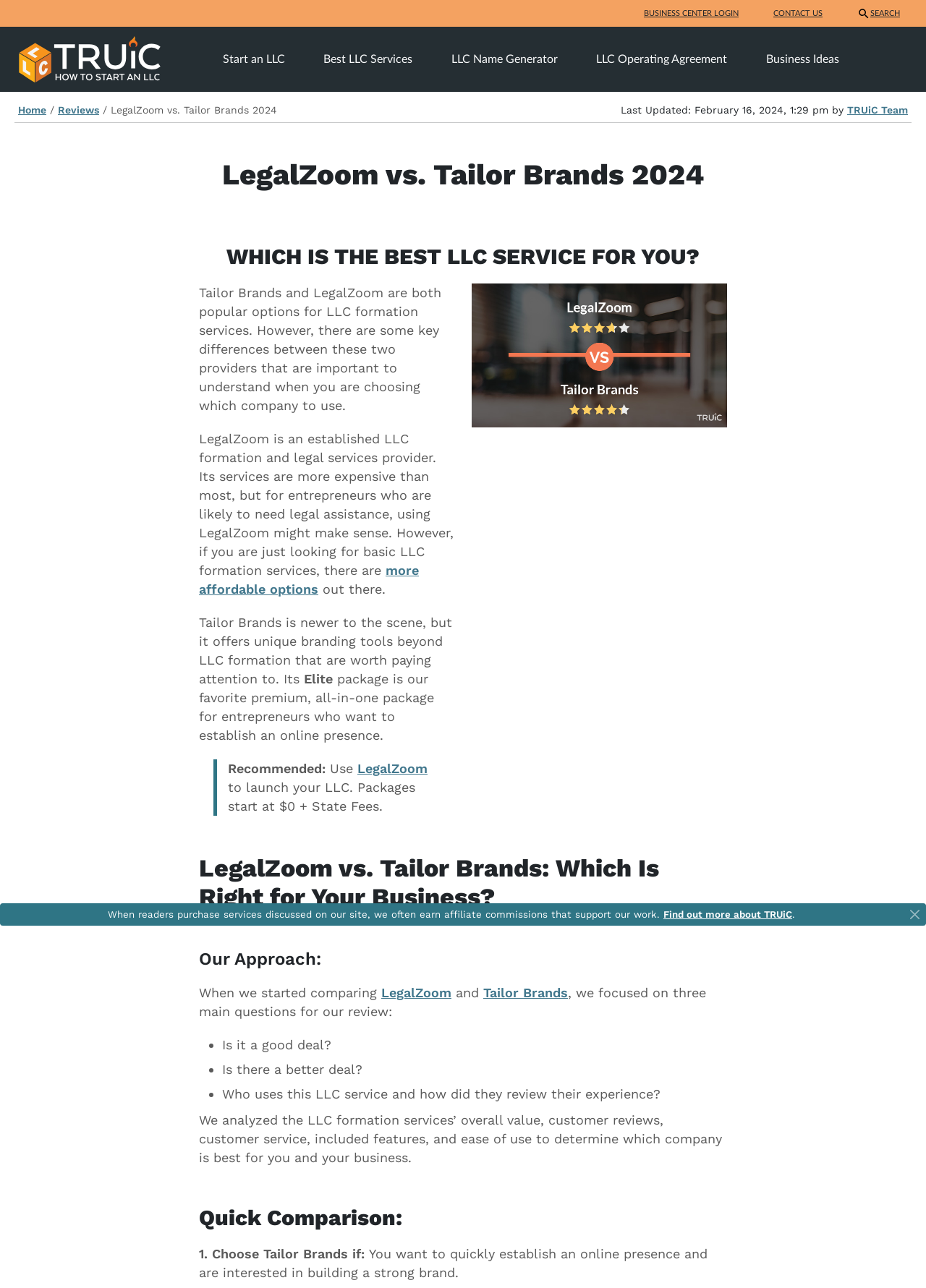Determine the bounding box coordinates for the area that needs to be clicked to fulfill this task: "Learn how to start an LLC". The coordinates must be given as four float numbers between 0 and 1, i.e., [left, top, right, bottom].

[0.009, 0.039, 0.184, 0.051]